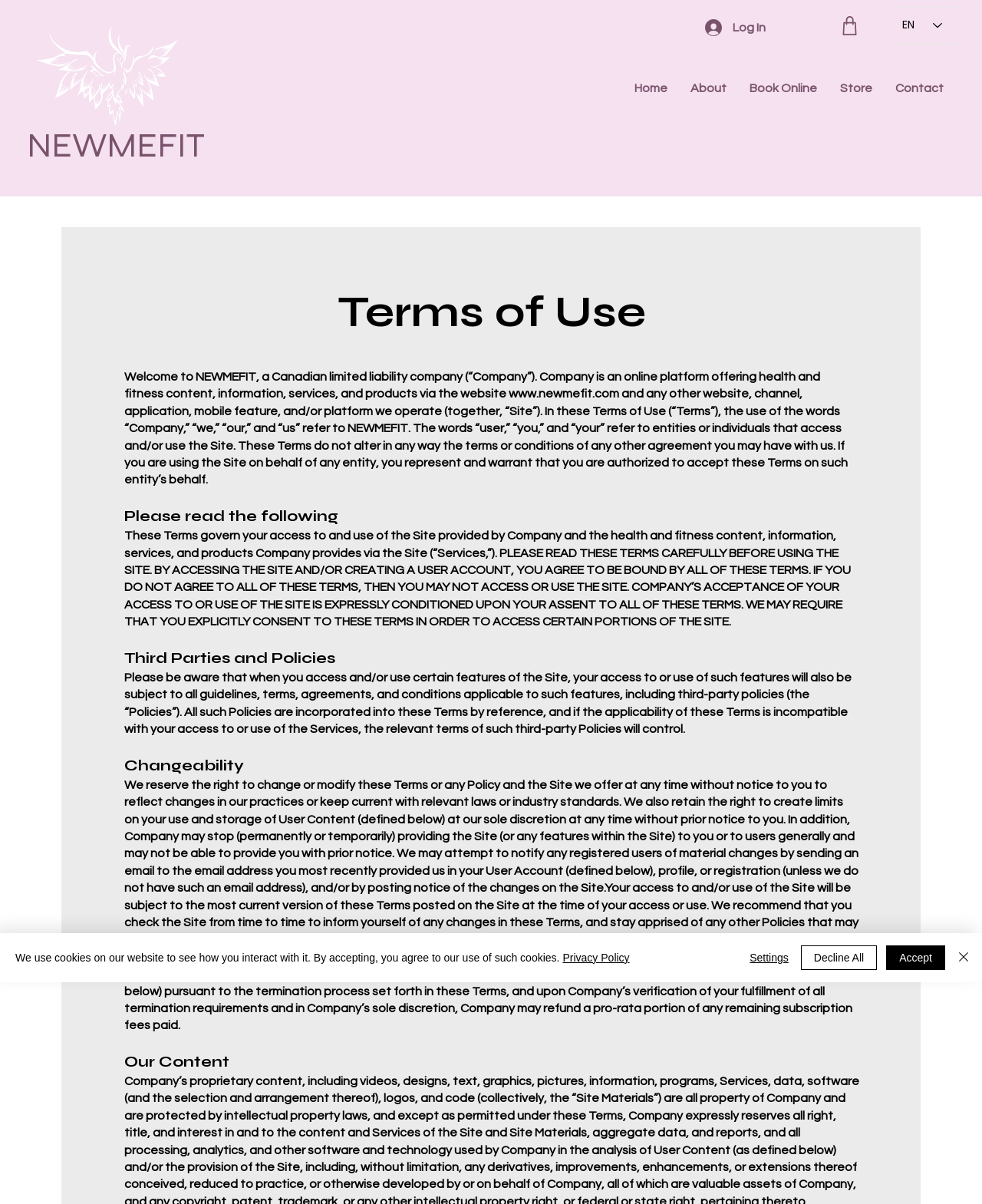By analyzing the image, answer the following question with a detailed response: What is the purpose of the website?

The purpose of the website can be inferred from the text 'Company is an online platform offering health and fitness content, information, services, and products via the website' which suggests that the website provides health and fitness related content, information, services, and products.